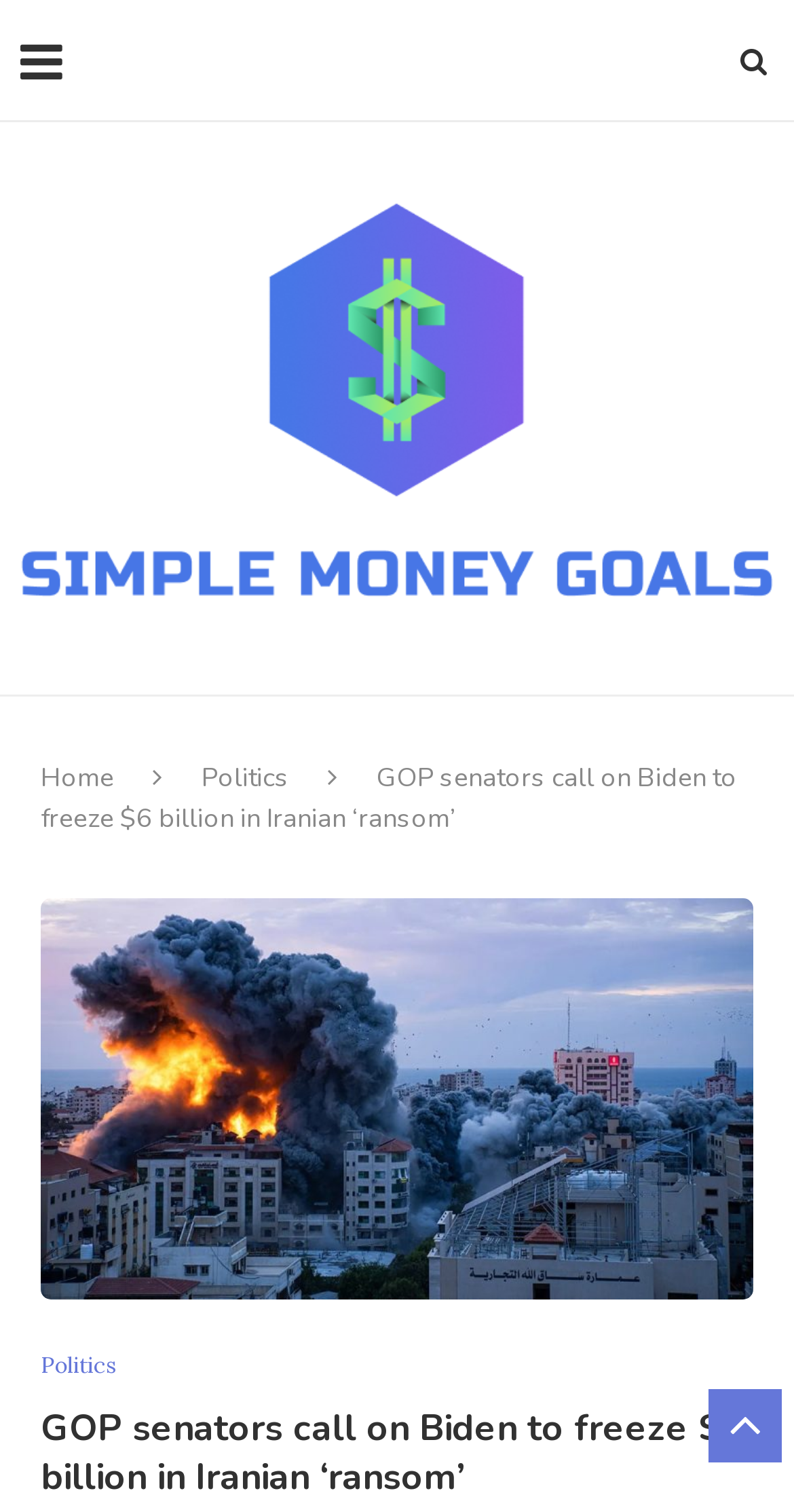Who is mentioned in the article?
Please provide a full and detailed response to the question.

I found the person mentioned in the article by looking at the static text element with the text 'GOP senators call on Biden to freeze $6 billion in Iranian ‘ransom’’ which suggests that the article is about a specific person, in this case, Biden.